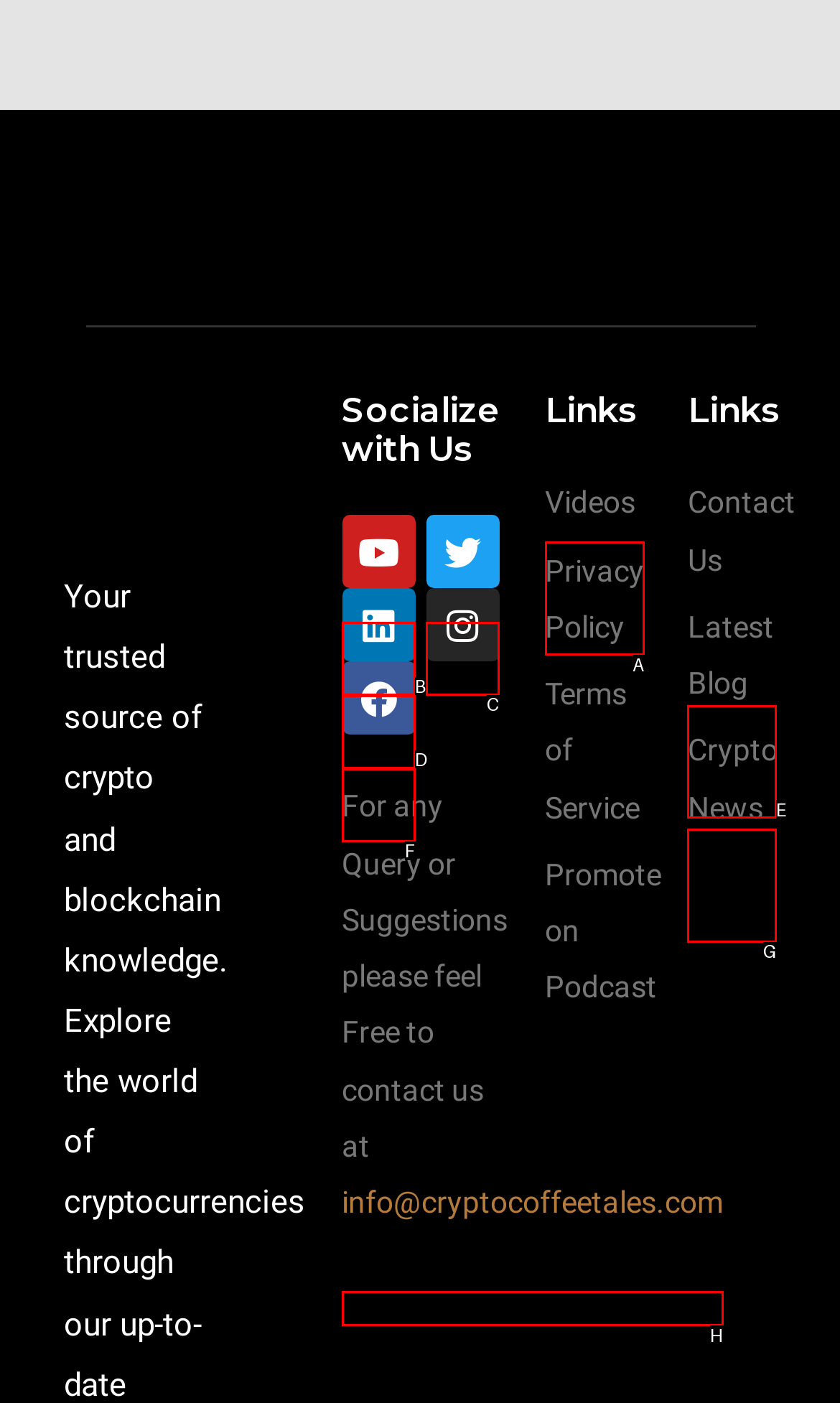Which lettered option should be clicked to perform the following task: Read Privacy Policy
Respond with the letter of the appropriate option.

A